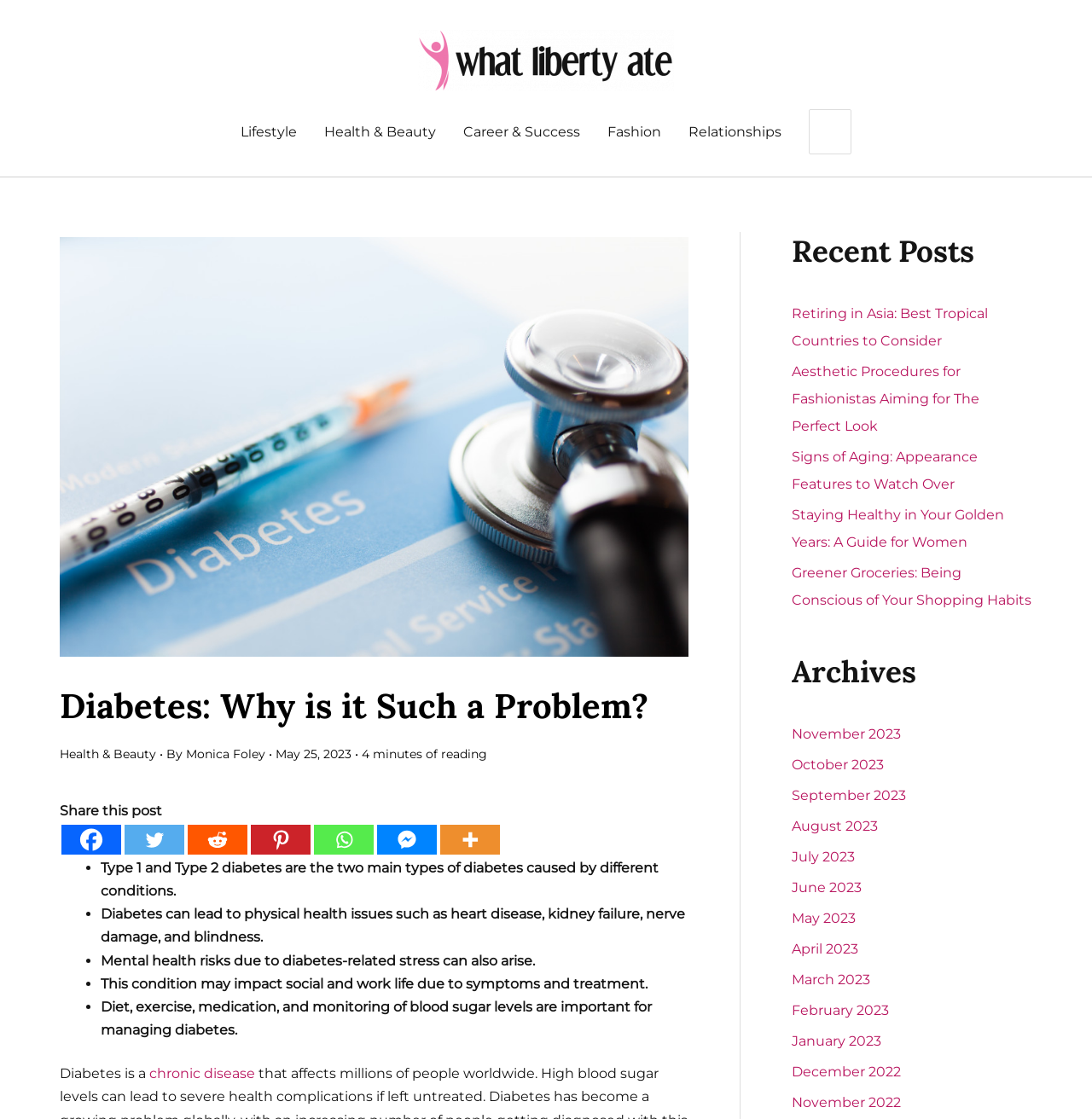Show the bounding box coordinates for the element that needs to be clicked to execute the following instruction: "View archives for May 2023". Provide the coordinates in the form of four float numbers between 0 and 1, i.e., [left, top, right, bottom].

[0.725, 0.813, 0.784, 0.828]